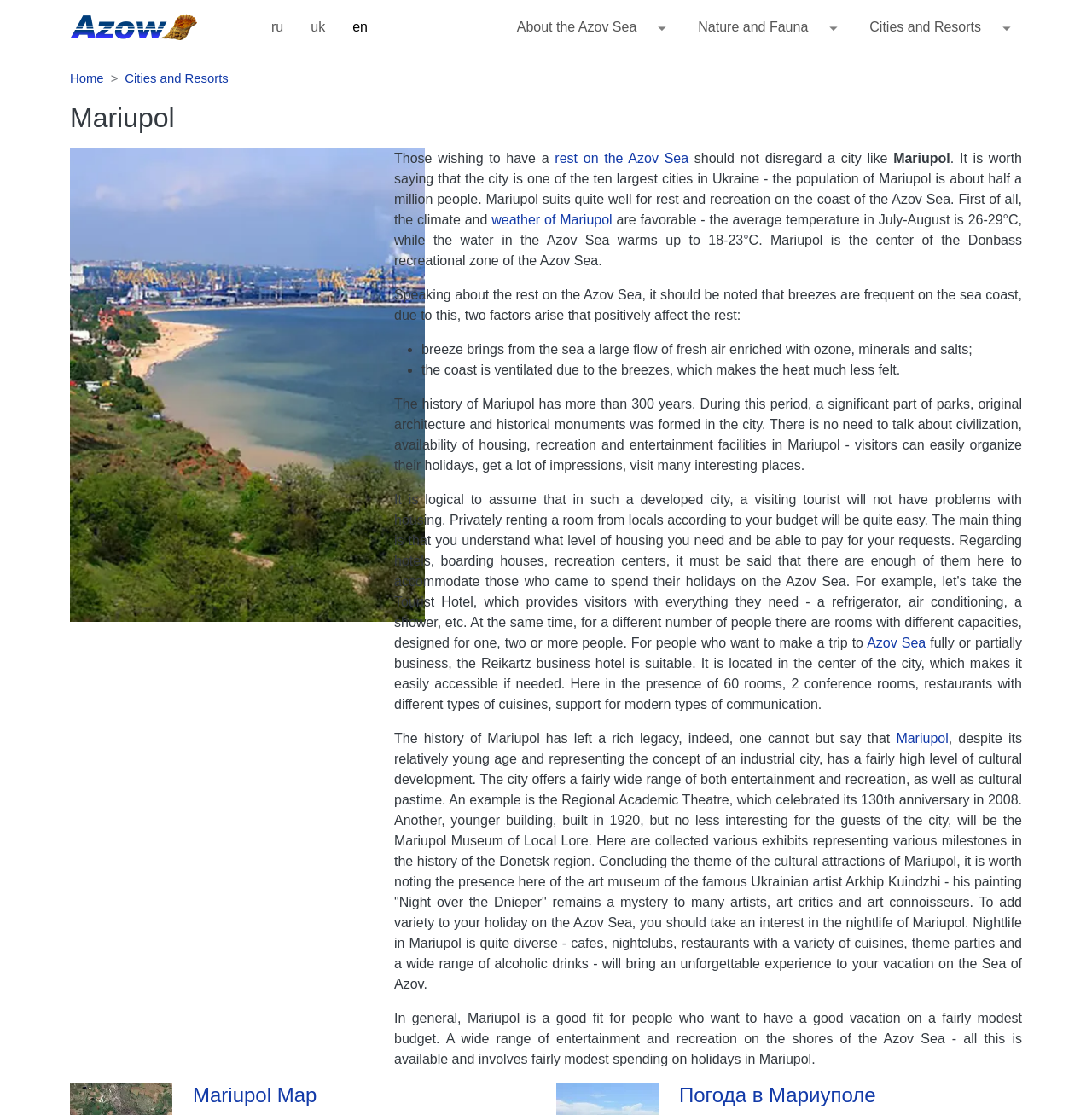Please determine the bounding box coordinates of the clickable area required to carry out the following instruction: "Check the 'Tunisian Dish a la Brent' recipe". The coordinates must be four float numbers between 0 and 1, represented as [left, top, right, bottom].

None